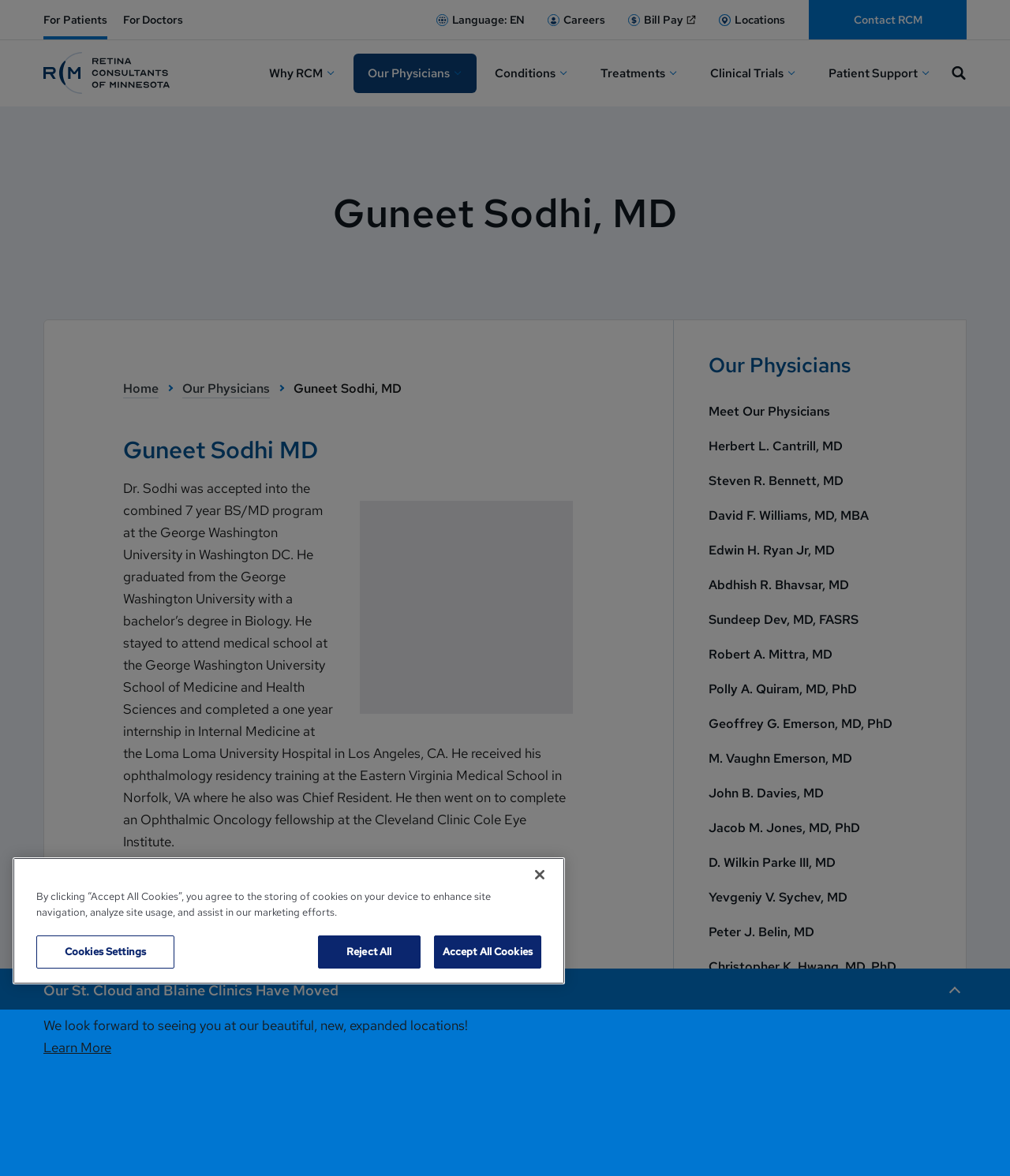Given the element description Contact RCM, identify the bounding box coordinates for the UI element on the webpage screenshot. The format should be (top-left x, top-left y, bottom-right x, bottom-right y), with values between 0 and 1.

[0.801, 0.0, 0.957, 0.034]